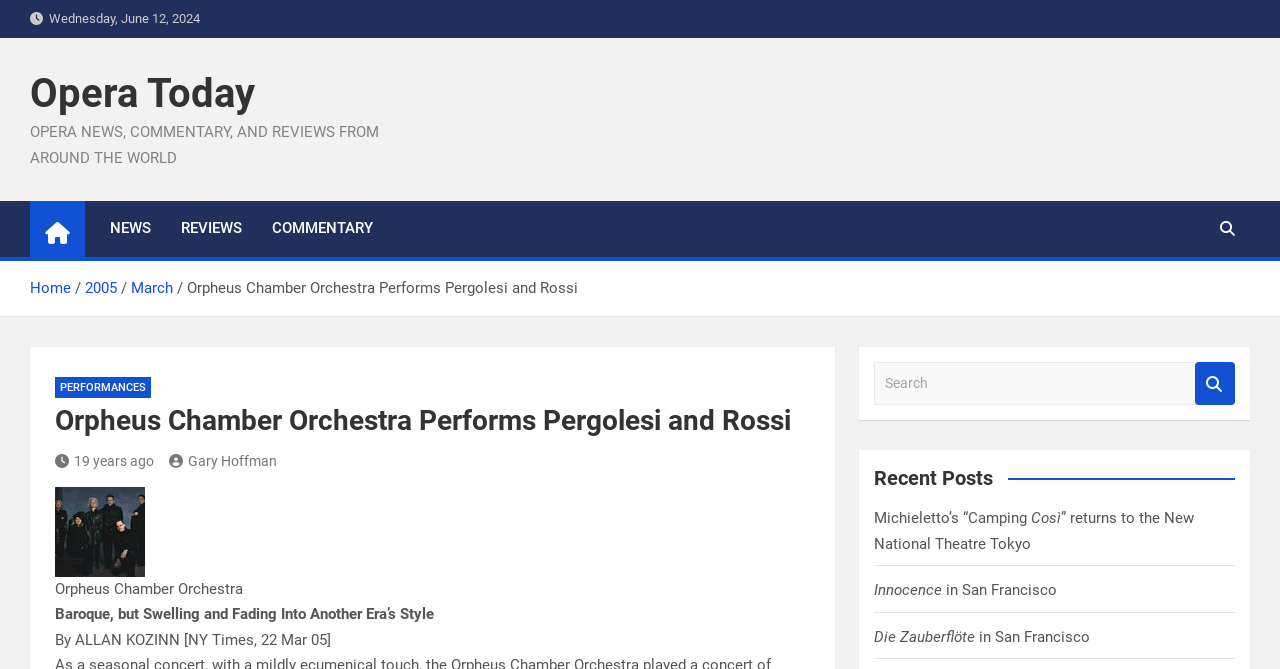What is the search box located?
By examining the image, provide a one-word or phrase answer.

Right side of the webpage